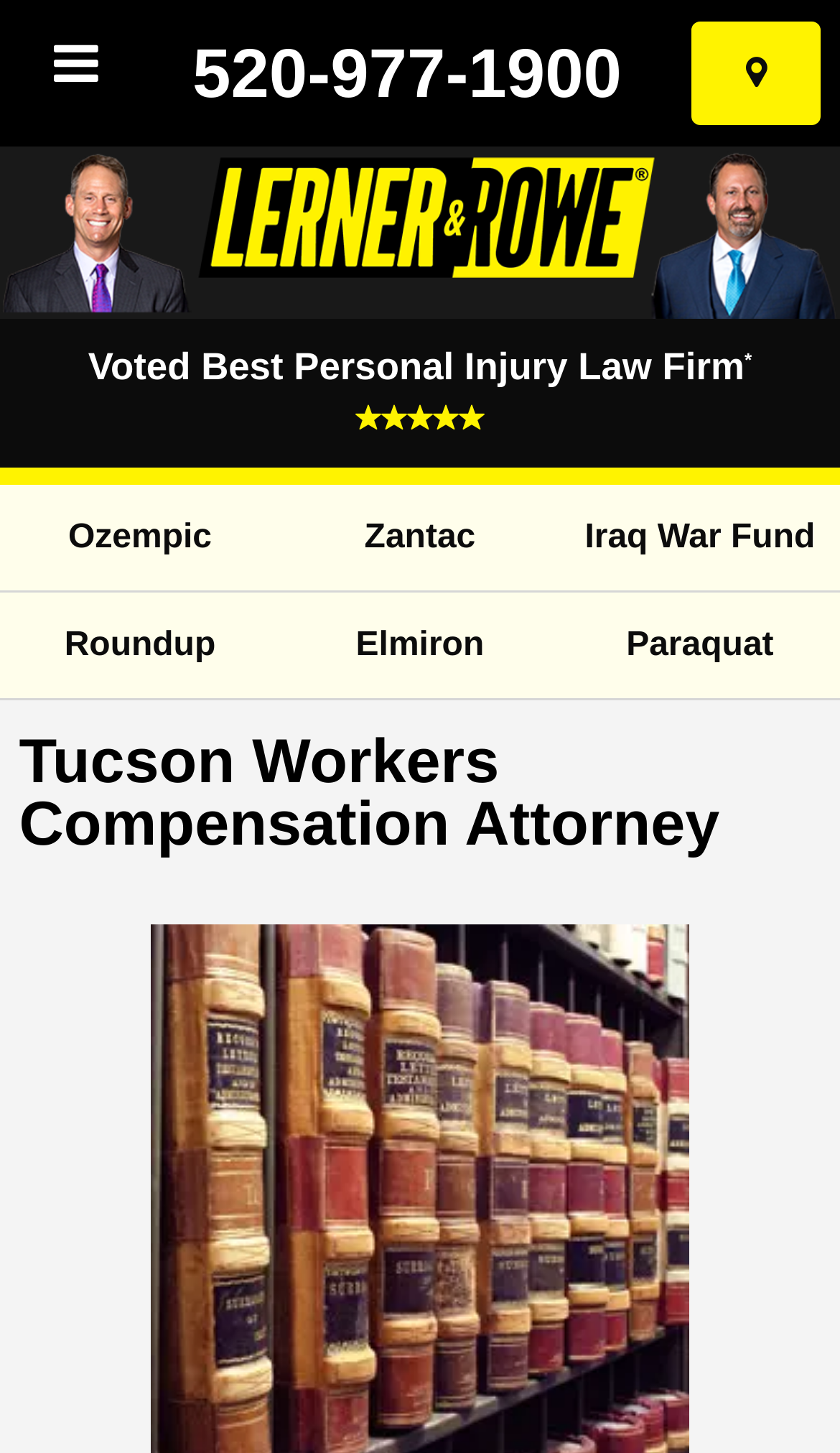Refer to the screenshot and give an in-depth answer to this question: How many links are there in the section below the founders' images?

I found a section below the images of the law firm founders that contains four links: 'Ozempic', 'Zantac', 'Iraq War Fund', and 'Roundup'.